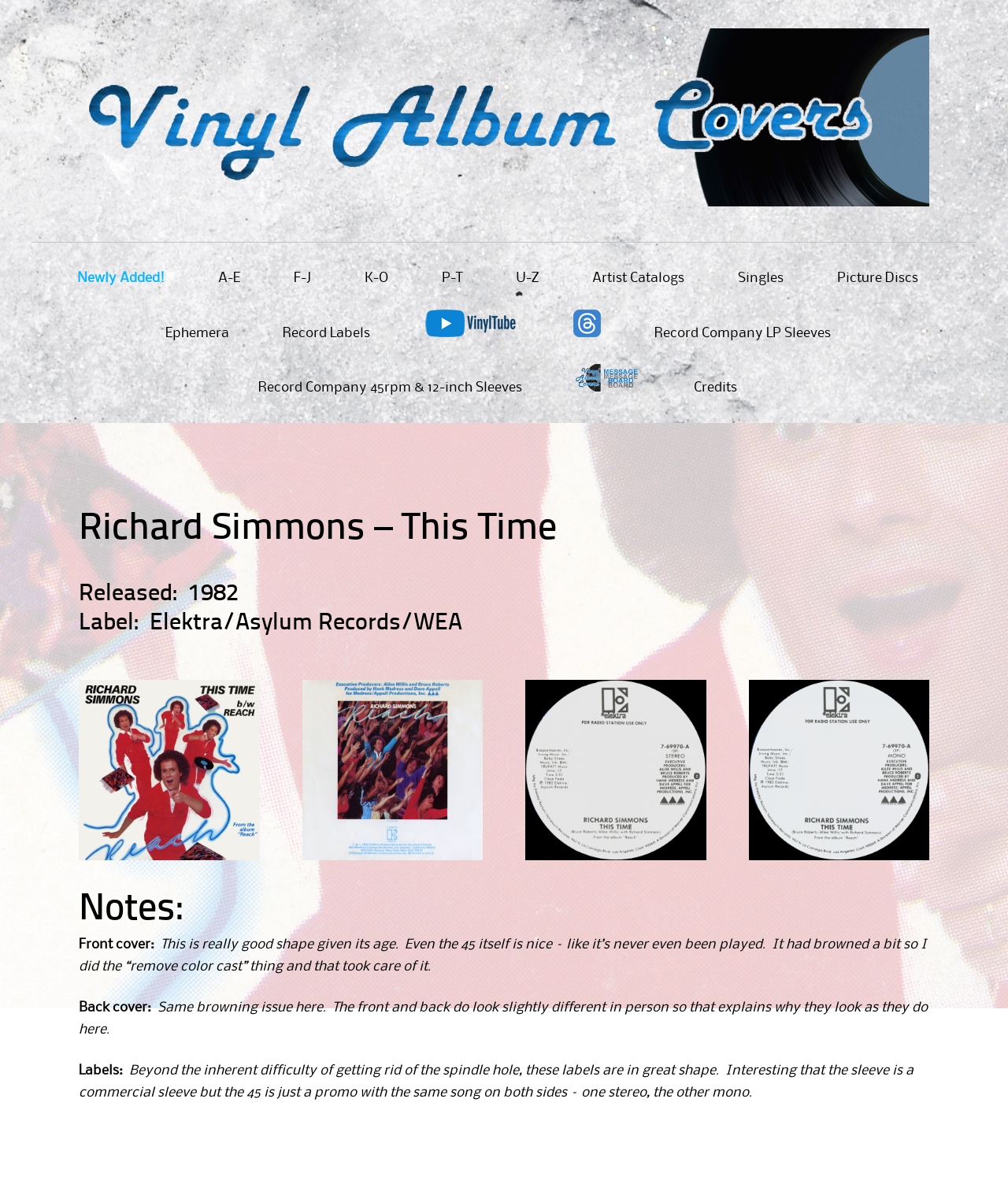What is the album title?
Based on the screenshot, provide a one-word or short-phrase response.

Richard Simmons – This Time